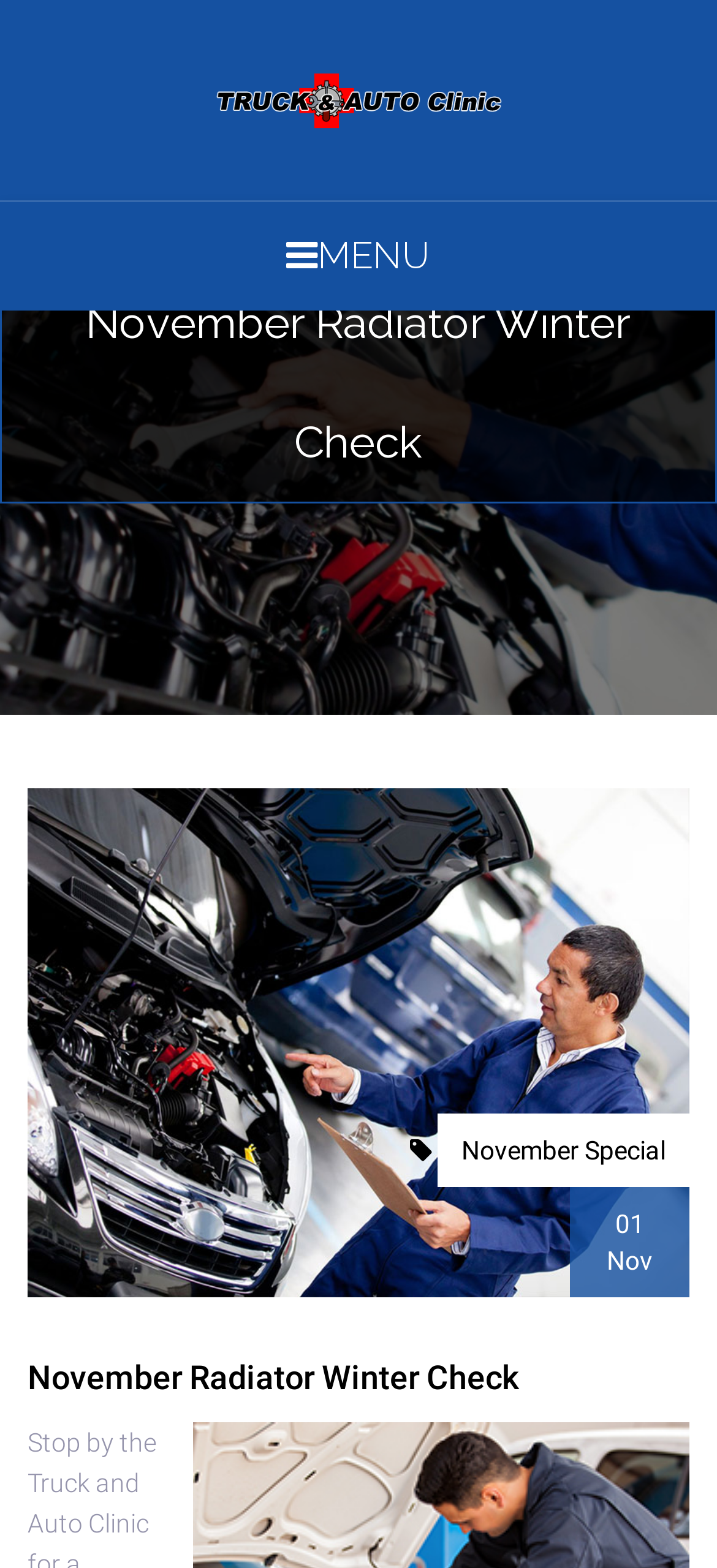Answer the question using only a single word or phrase: 
What is the date mentioned on the webpage?

01 Nov